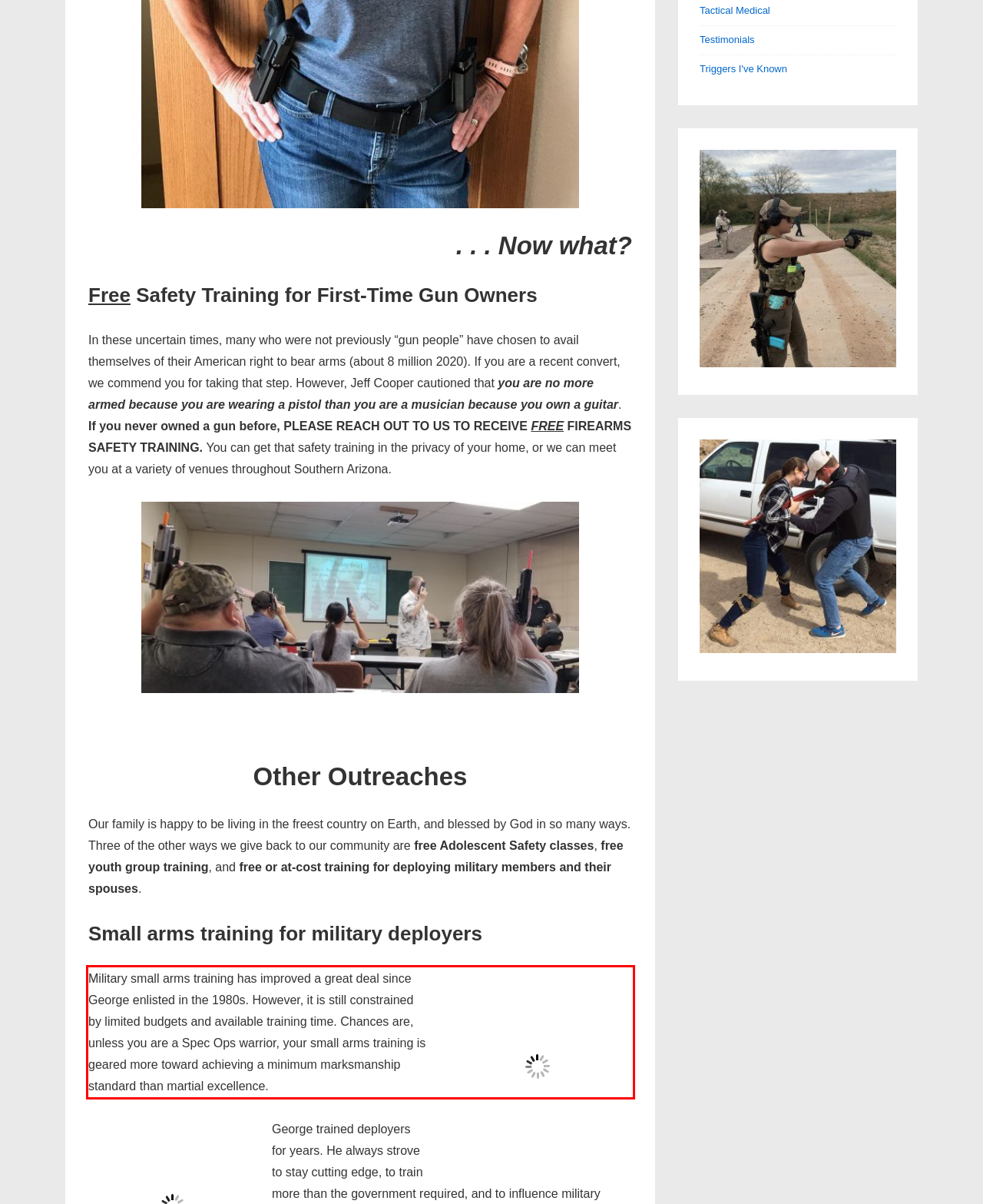Examine the webpage screenshot and use OCR to recognize and output the text within the red bounding box.

Military small arms training has improved a great deal since George enlisted in the 1980s. However, it is still constrained by limited budgets and available training time. Chances are, unless you are a Spec Ops warrior, your small arms training is geared more toward achieving a minimum marksmanship standard than martial excellence.